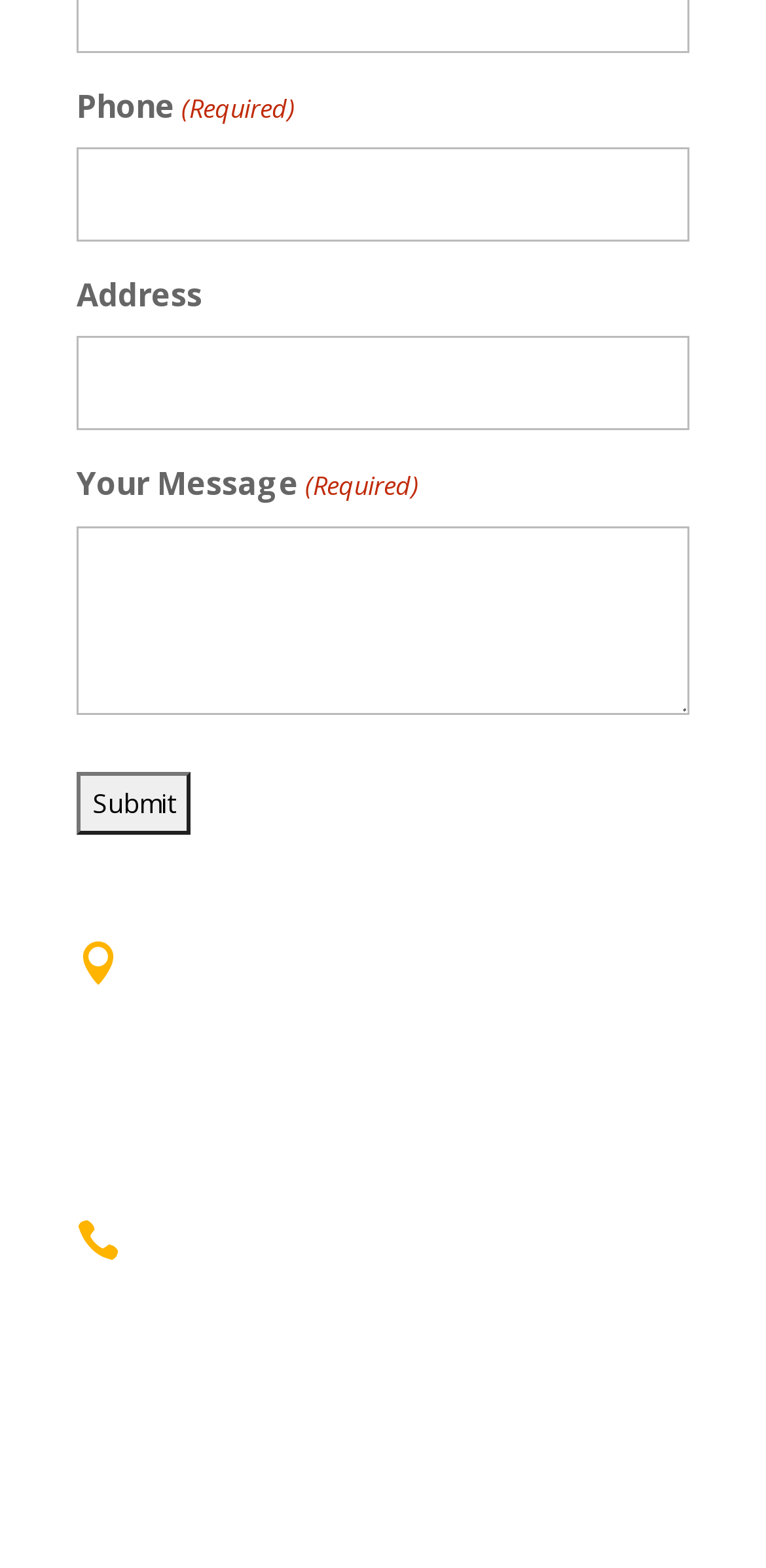Determine the coordinates of the bounding box for the clickable area needed to execute this instruction: "Input address".

[0.1, 0.214, 0.9, 0.275]